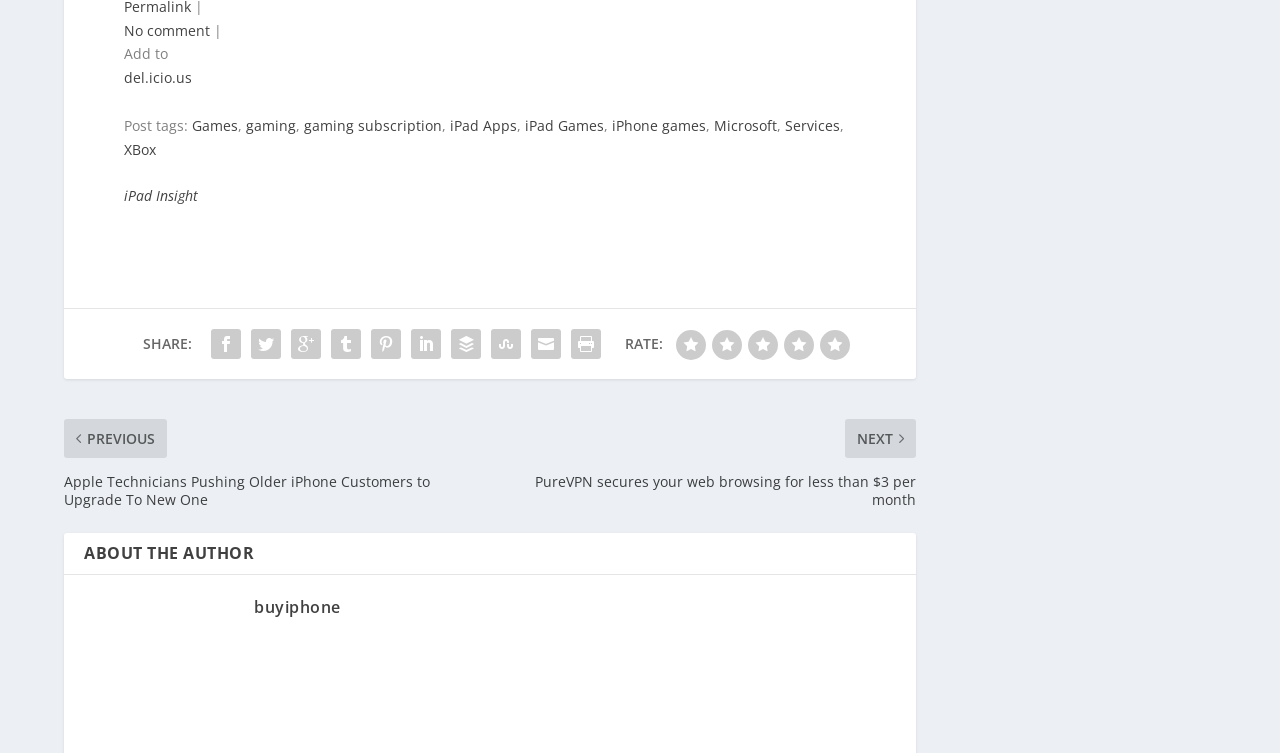What is the title of the section below the post tags?
Based on the visual details in the image, please answer the question thoroughly.

The title of the section below the post tags is 'ABOUT THE AUTHOR', which is a heading element on the webpage.